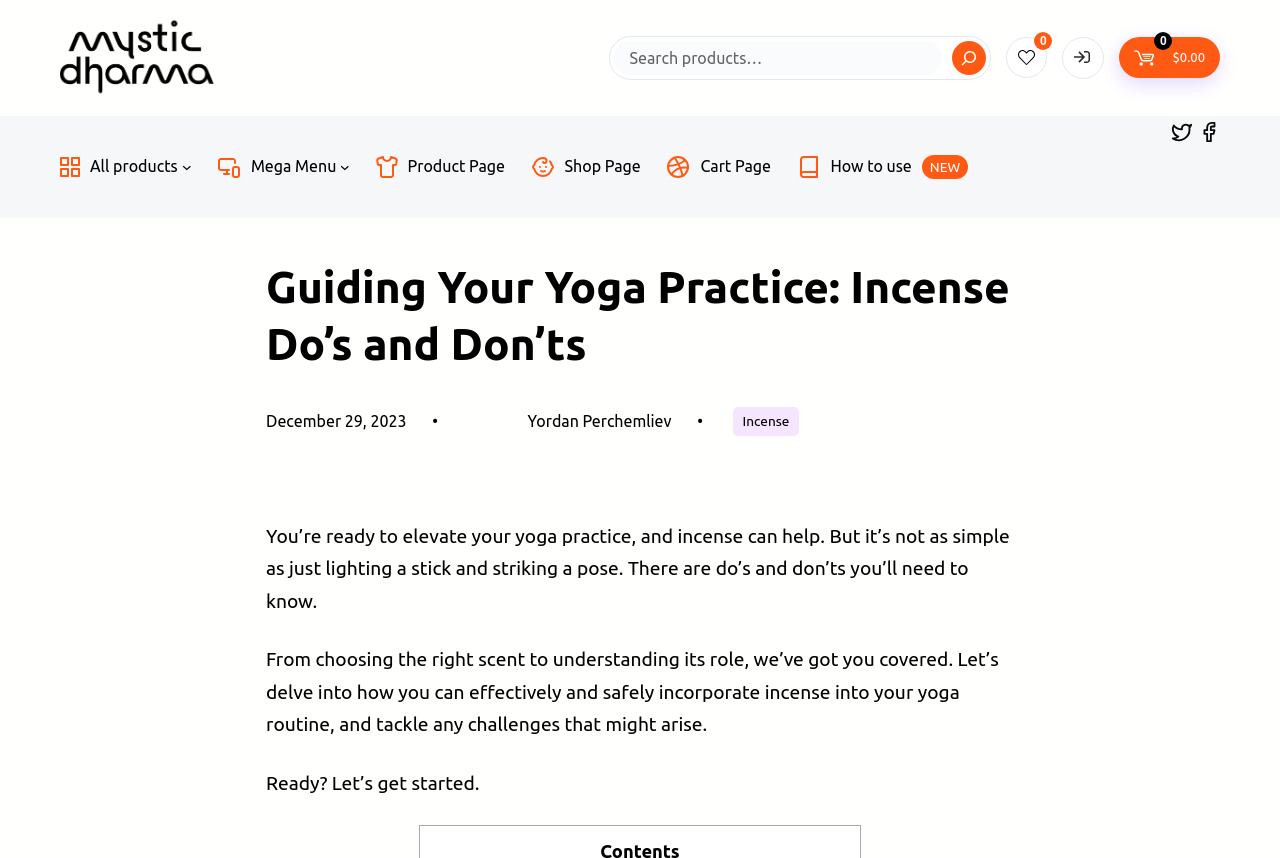Given the element description Cold water coolers, specify the bounding box coordinates of the corresponding UI element in the format (top-left x, top-left y, bottom-right x, bottom-right y). All values must be between 0 and 1.

[0.379, 0.65, 0.534, 0.69]